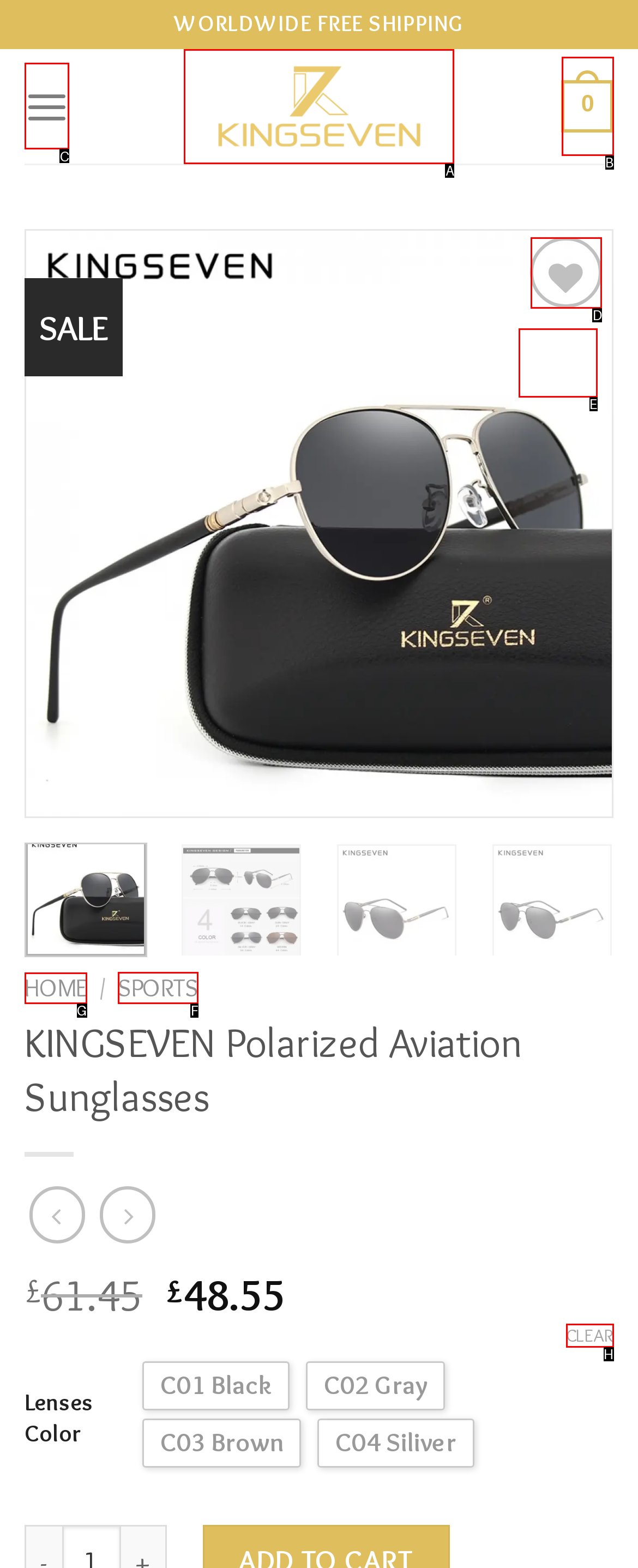Determine the HTML element to be clicked to complete the task: Click on the 'SPORTS' link. Answer by giving the letter of the selected option.

F